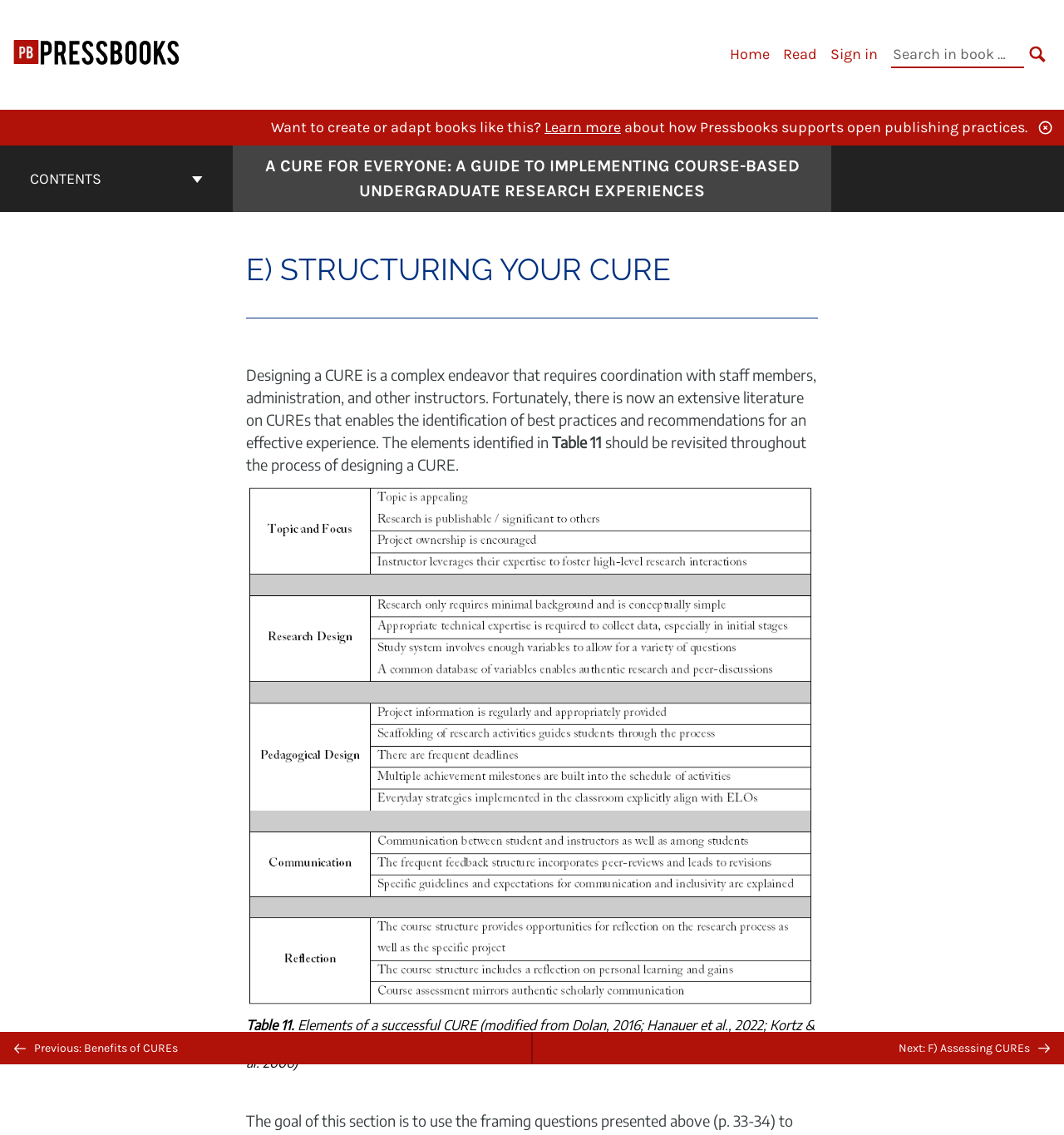Determine the bounding box coordinates of the clickable region to execute the instruction: "Go to the cover page of A CURE for everyone". The coordinates should be four float numbers between 0 and 1, denoted as [left, top, right, bottom].

[0.219, 0.136, 0.781, 0.179]